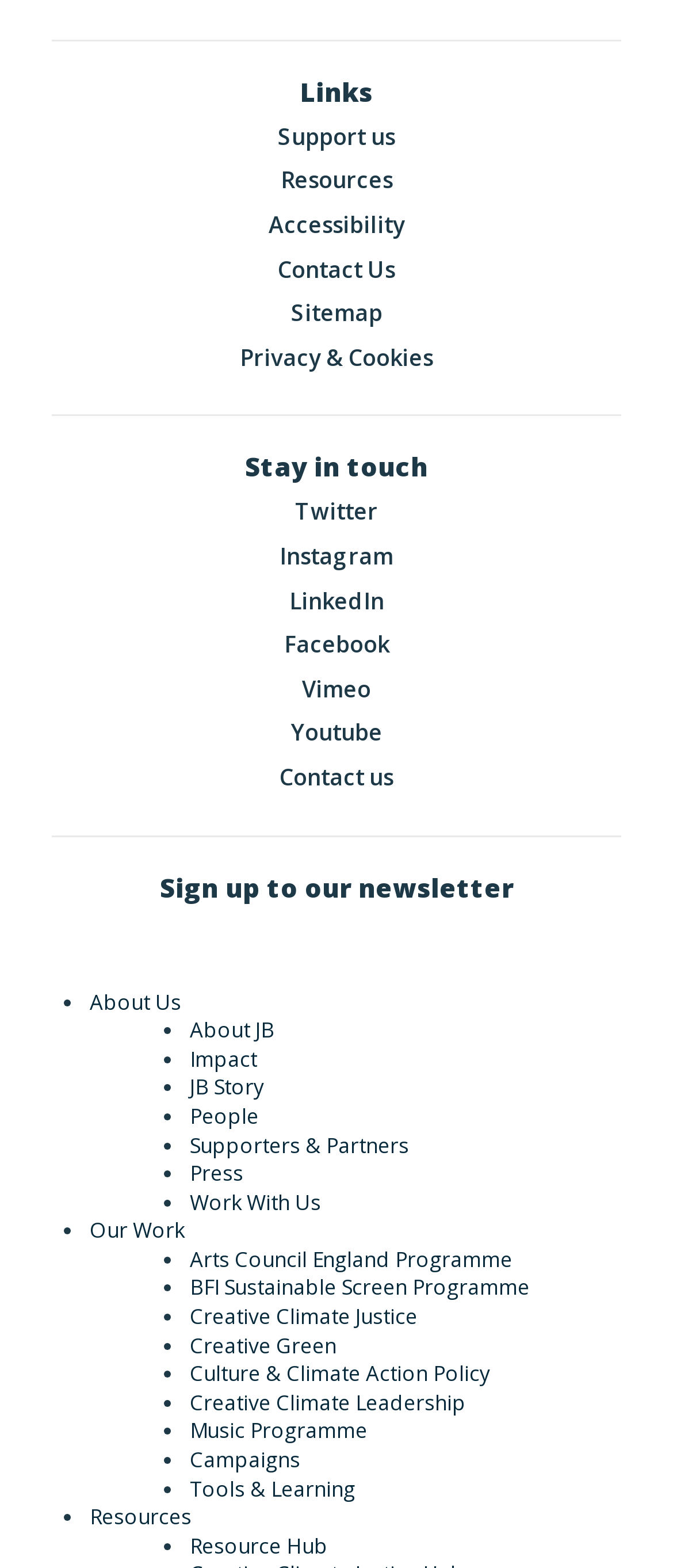Identify the bounding box coordinates for the region to click in order to carry out this instruction: "Check Resource Hub". Provide the coordinates using four float numbers between 0 and 1, formatted as [left, top, right, bottom].

[0.282, 0.976, 0.487, 0.995]